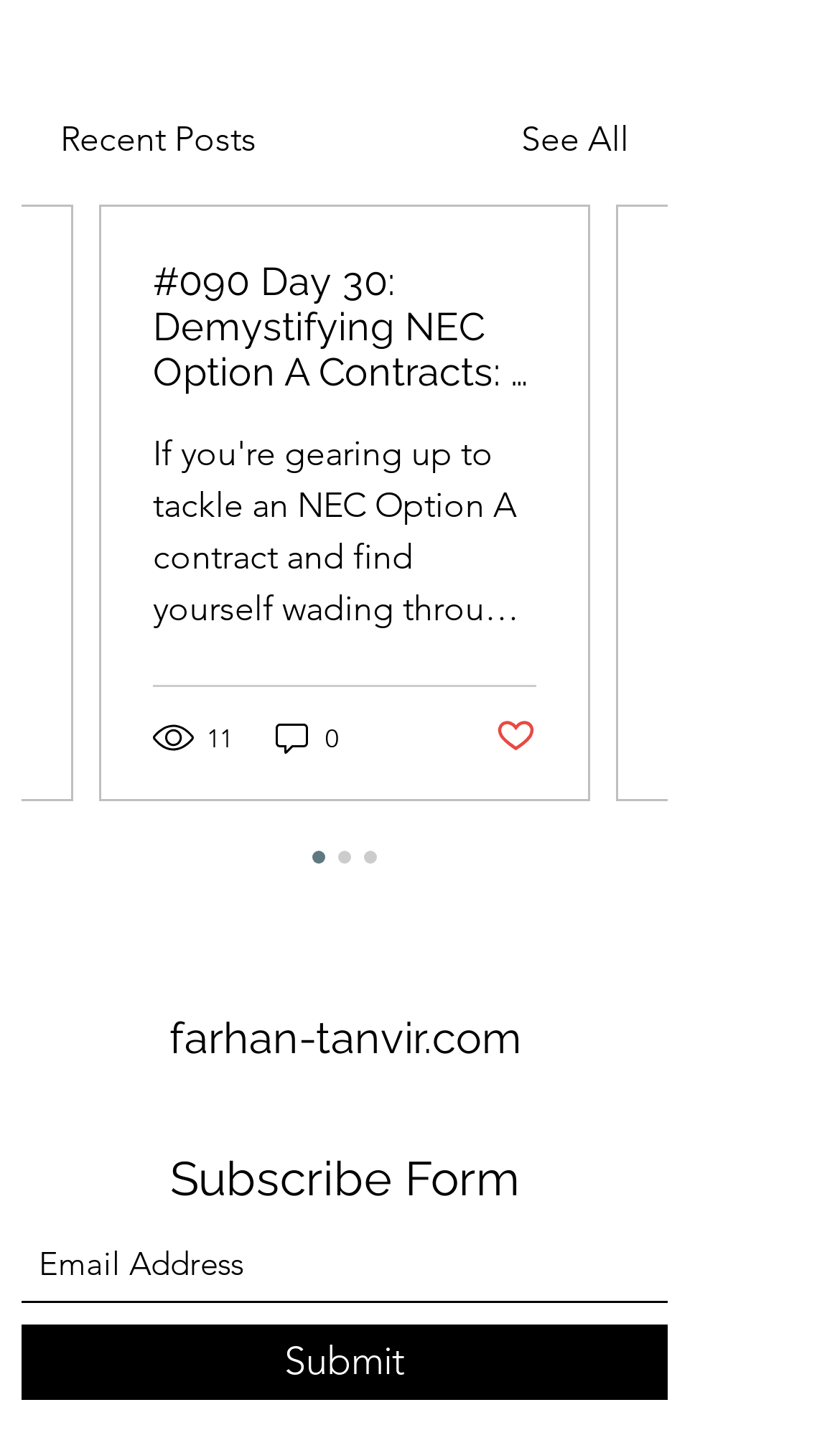Identify the bounding box coordinates of the clickable region necessary to fulfill the following instruction: "Subscribe with email". The bounding box coordinates should be four float numbers between 0 and 1, i.e., [left, top, right, bottom].

[0.026, 0.848, 0.795, 0.9]